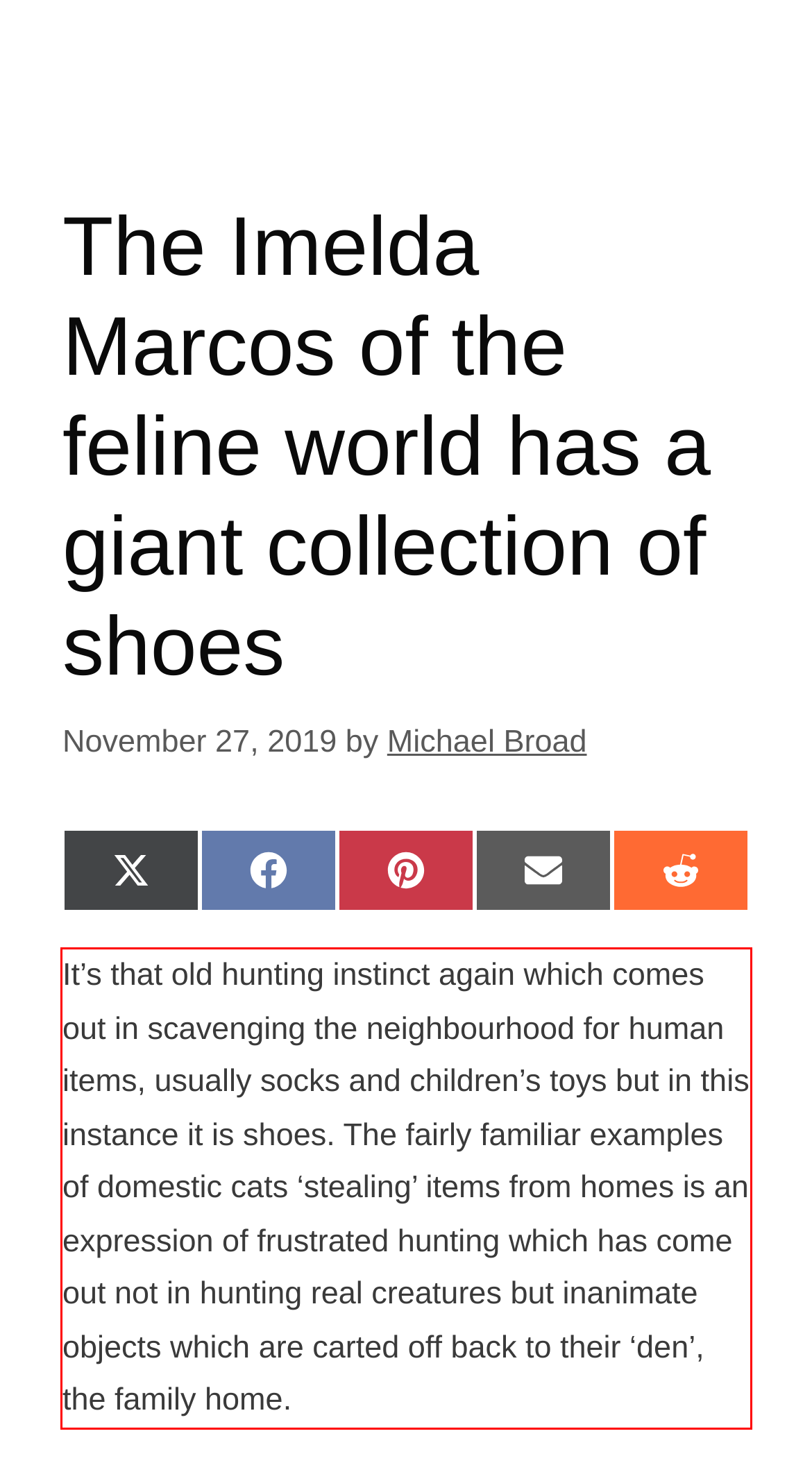Using OCR, extract the text content found within the red bounding box in the given webpage screenshot.

It’s that old hunting instinct again which comes out in scavenging the neighbourhood for human items, usually socks and children’s toys but in this instance it is shoes. The fairly familiar examples of domestic cats ‘stealing’ items from homes is an expression of frustrated hunting which has come out not in hunting real creatures but inanimate objects which are carted off back to their ‘den’, the family home.